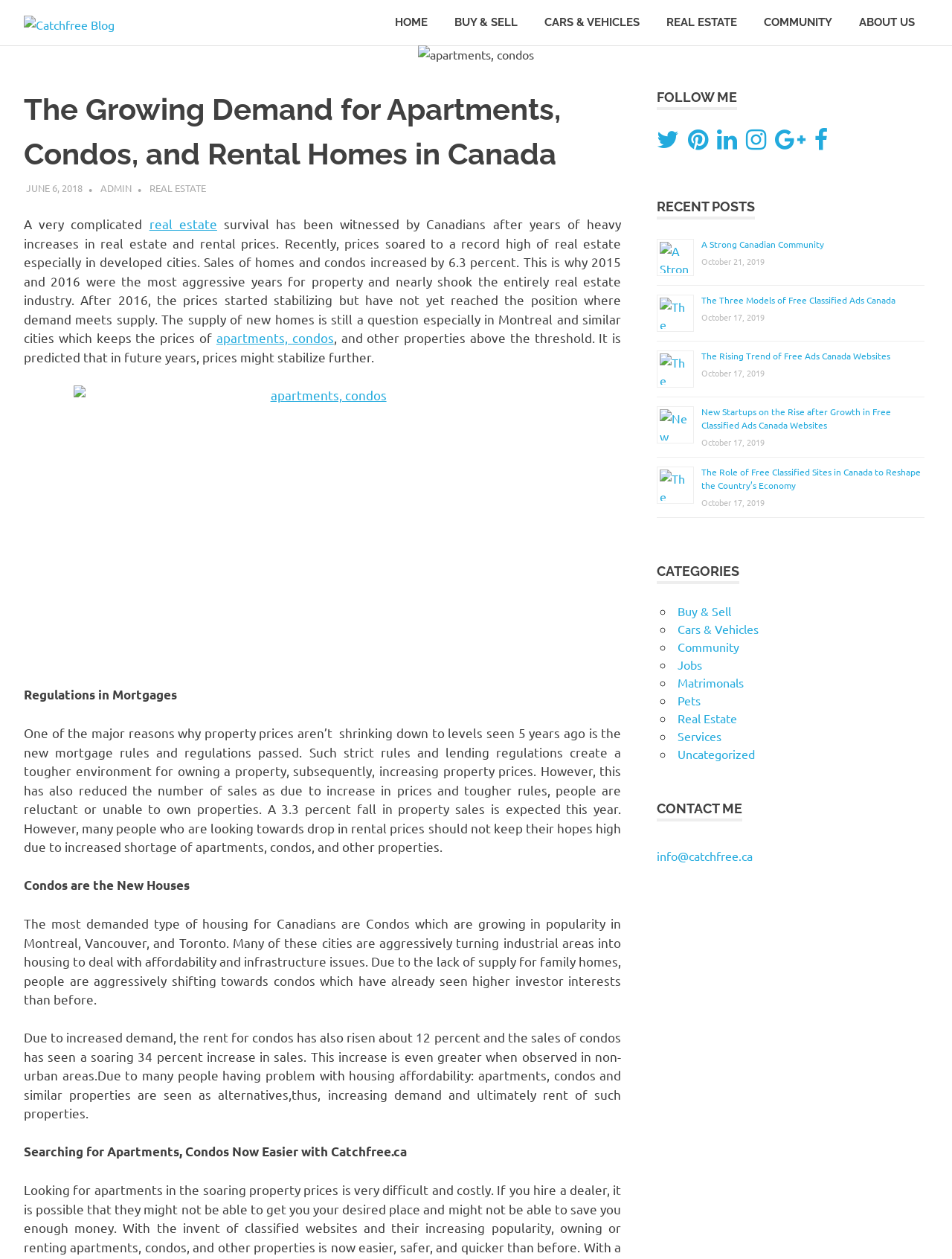Given the following UI element description: "Catchfree Central", find the bounding box coordinates in the webpage screenshot.

[0.133, 0.013, 0.275, 0.073]